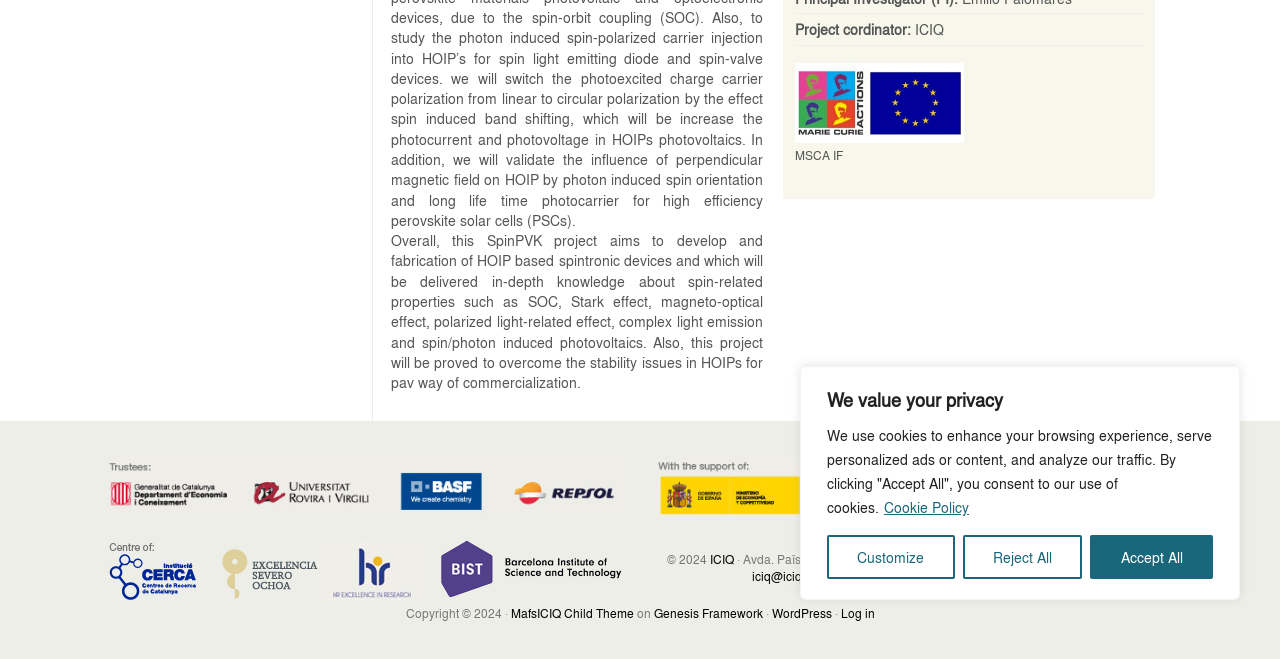Please determine the bounding box coordinates, formatted as (top-left x, top-left y, bottom-right x, bottom-right y), with all values as floating point numbers between 0 and 1. Identify the bounding box of the region described as: alt="HR Excellence in Research"

[0.25, 0.891, 0.332, 0.918]